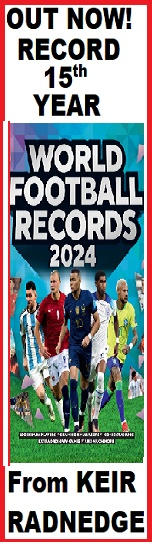Give a thorough caption of the image, focusing on all visible elements.

This promotional image showcases the latest edition of the "World Football Records" for 2024, celebrating its 15th year of publication. Dominating the design is the bold title, presented in capital letters at the top, which captures the viewer's attention. Below the title, the phrase "OUT NOW! RECORD" emphasizes the new release. The background features vibrant imagery of various football players, representing different teams, adding dynamism and excitement to the cover. At the bottom, it identifies the author, Keir Radnedge, signaling his contribution to this authoritative resource for football enthusiasts. The overall layout, framed by a striking red border, enhances the visual impact, making it clear this is a must-have for fans and followers of the sport.